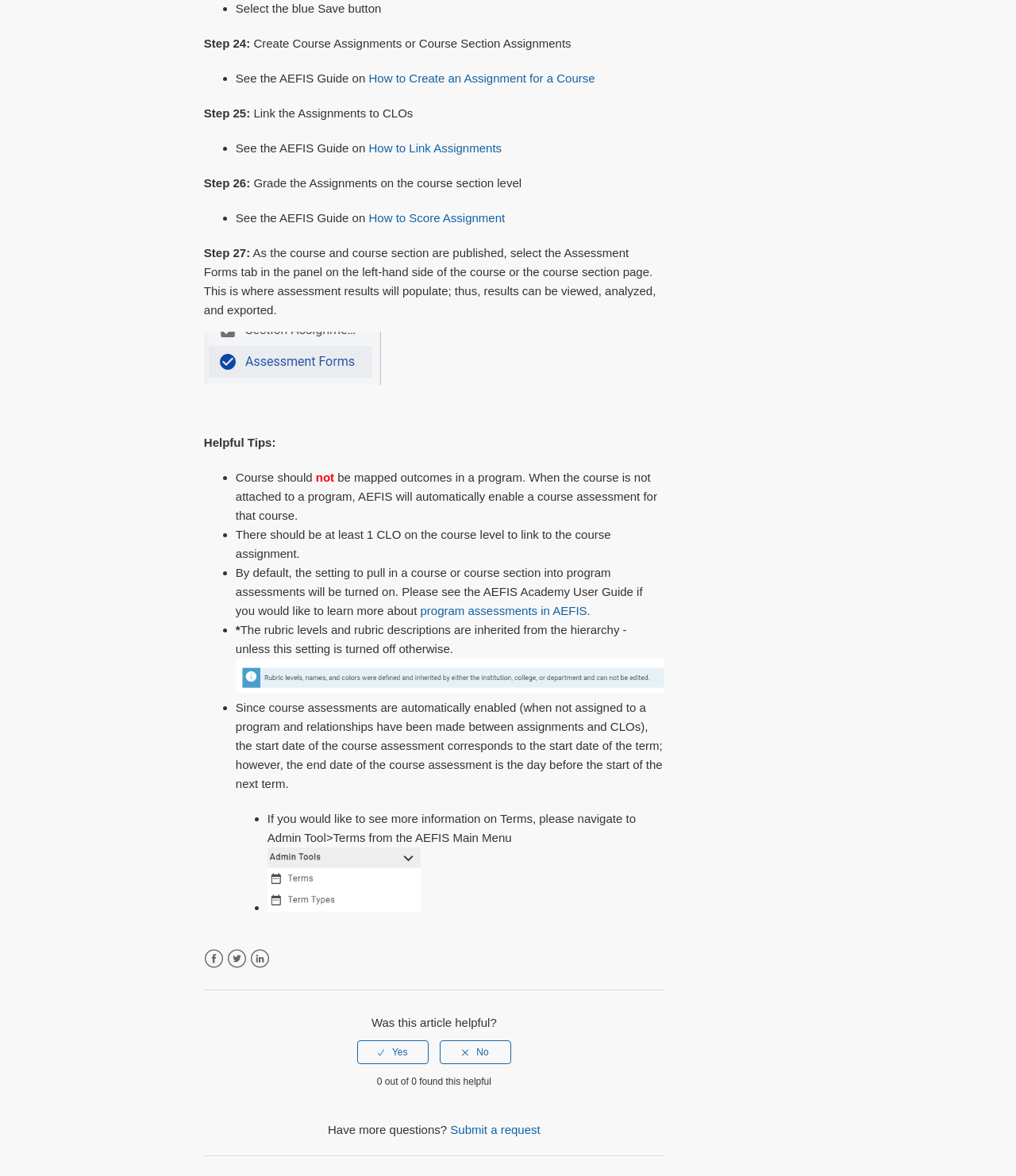Locate the bounding box coordinates of the element that should be clicked to fulfill the instruction: "Click the link to learn how to create an assignment for a course".

[0.363, 0.06, 0.589, 0.072]